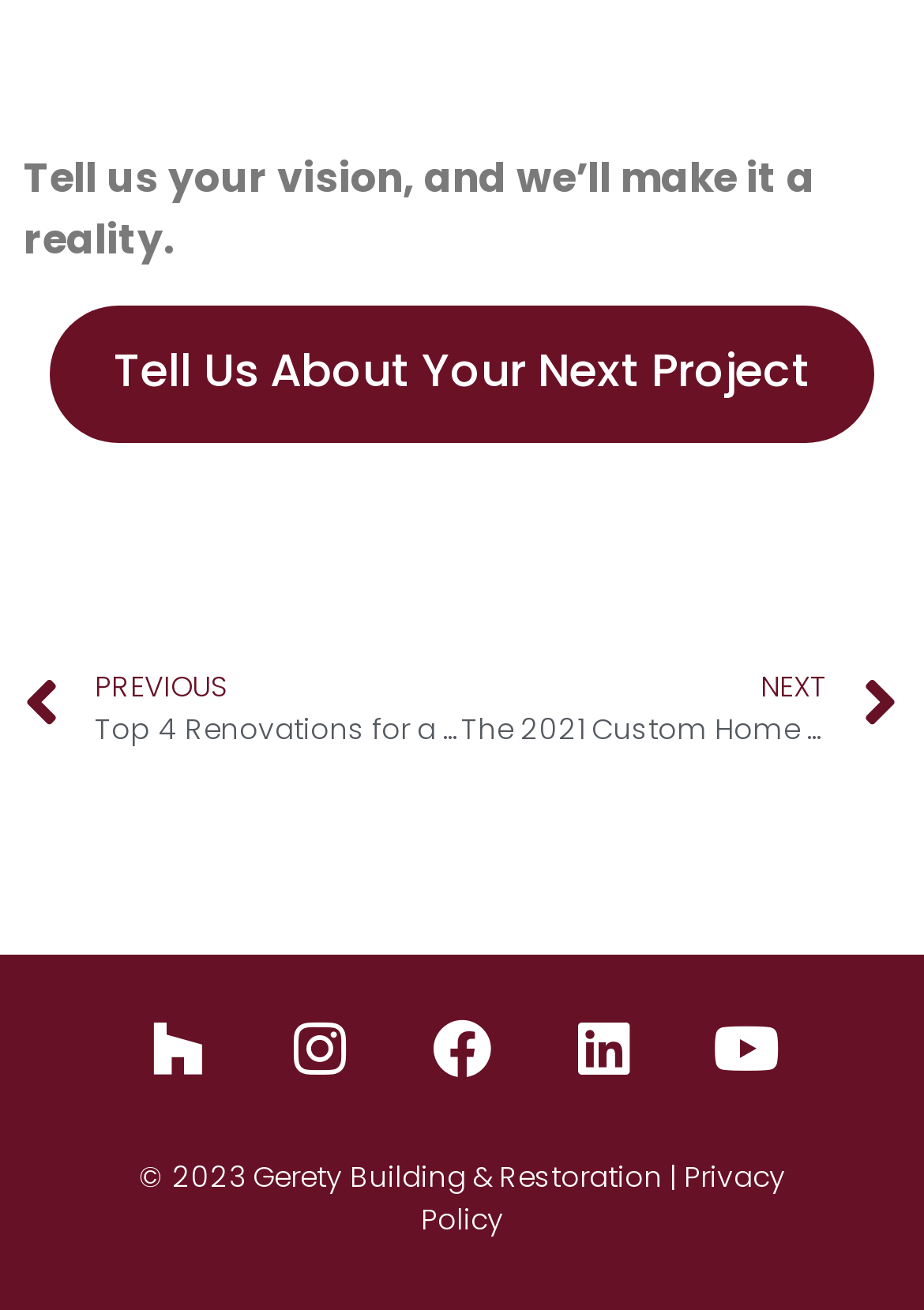Refer to the screenshot and answer the following question in detail:
How many social media links are there?

There are five social media links at the bottom of the webpage, which are Houzz, Instagram, Facebook, Linkedin, and Youtube, each represented by an icon and a link.